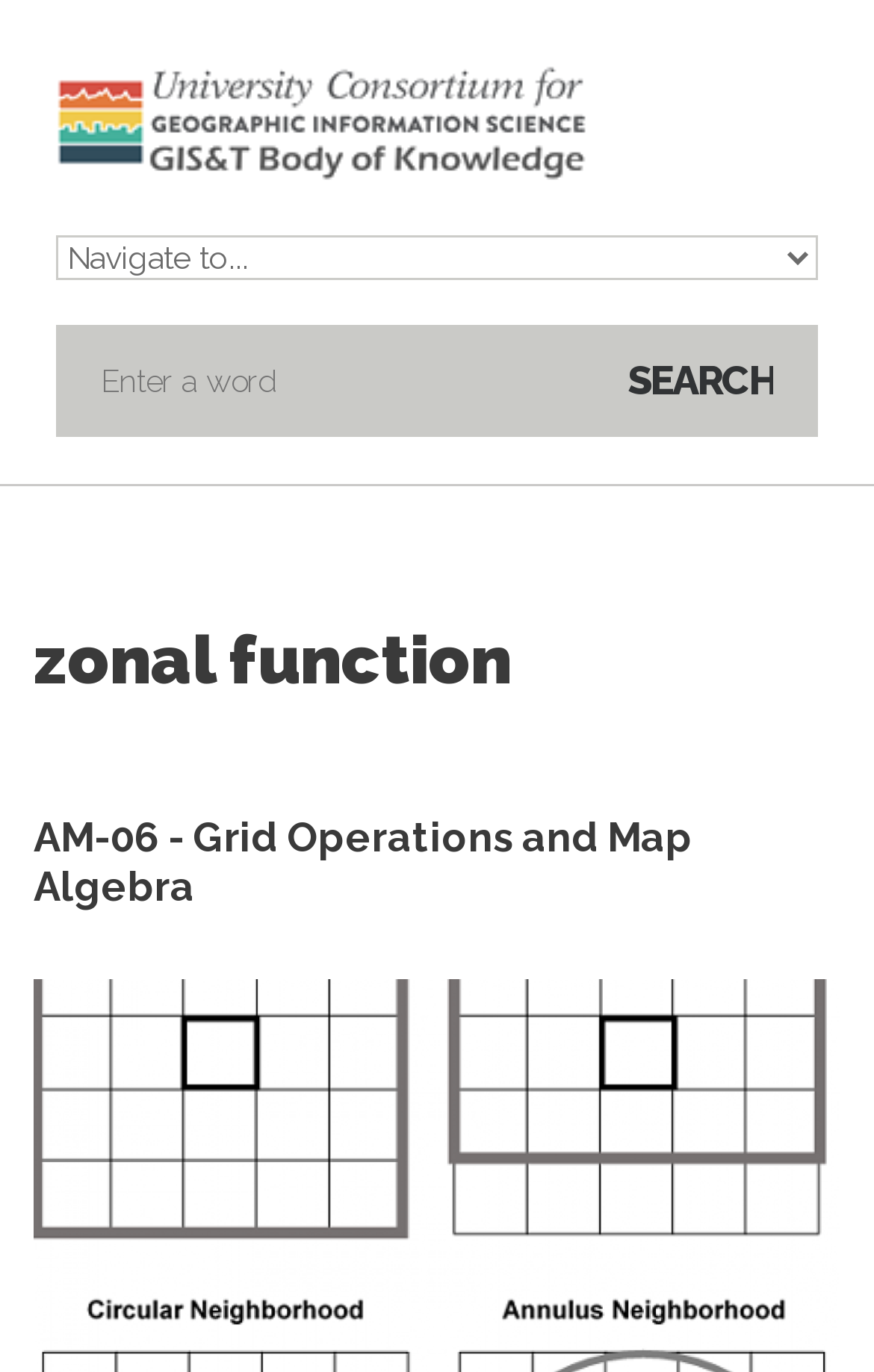What is the relationship between the link and the image?
Kindly offer a detailed explanation using the data available in the image.

The link and the image both have the text 'Home', suggesting that they are related and likely point to the same target, which is the home page.